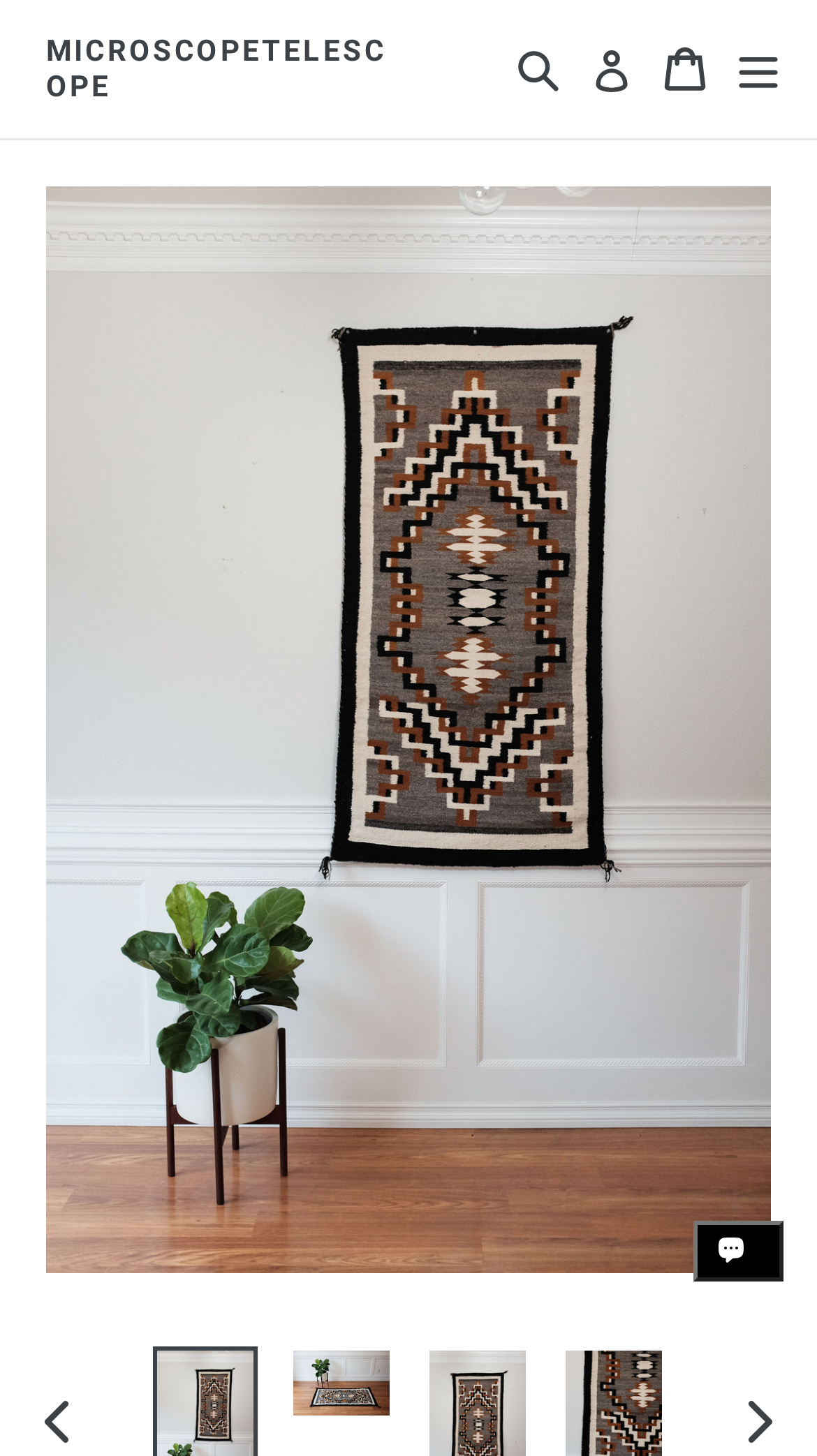Extract the main heading text from the webpage.

Mid Century Navajo Rug